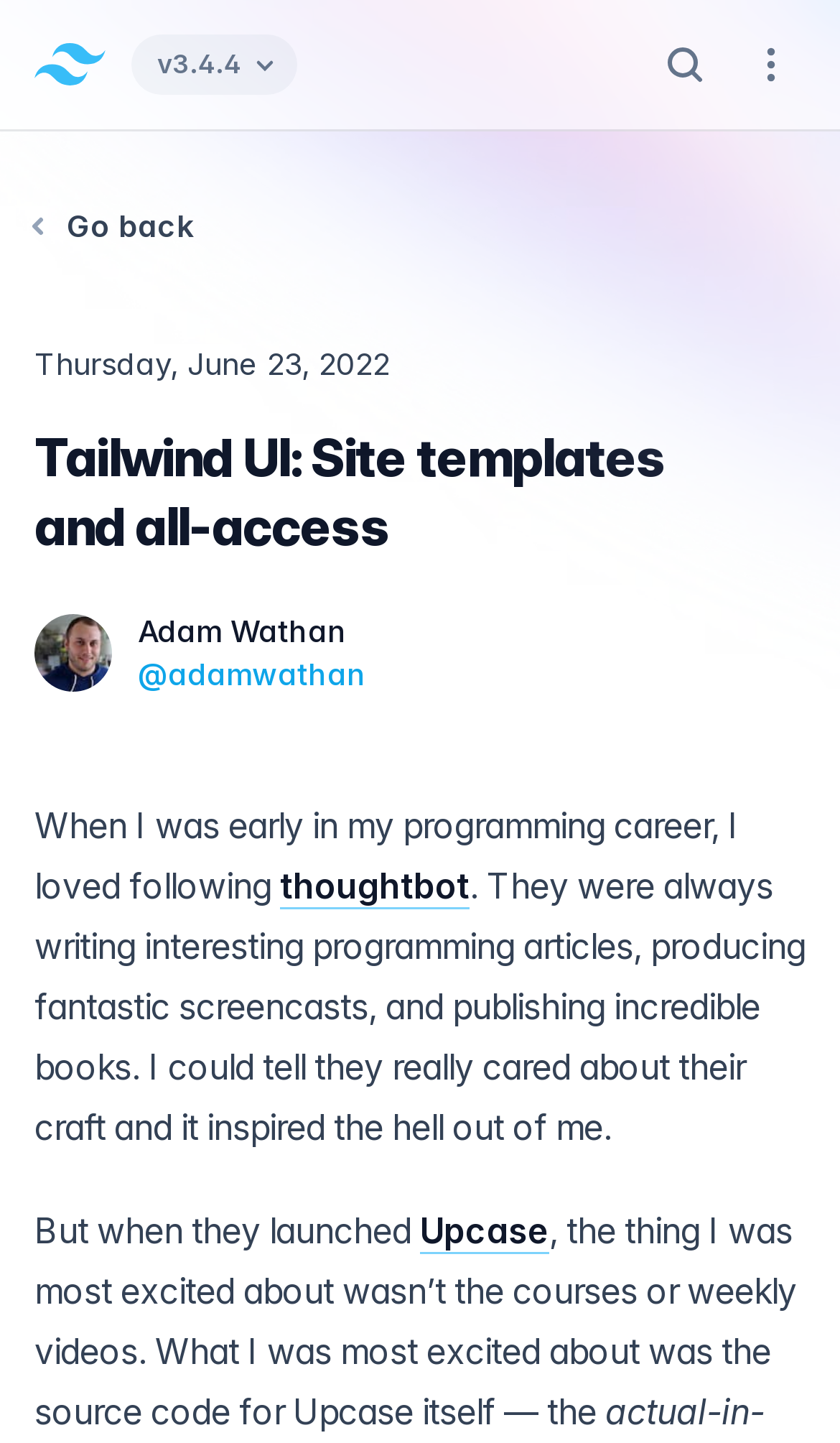Who is the author of the article?
Using the image as a reference, give an elaborate response to the question.

I found the author's name by looking at the static text element 'Adam Wathan' which is located below the heading element 'Tailwind UI: Site templates and all-access'.